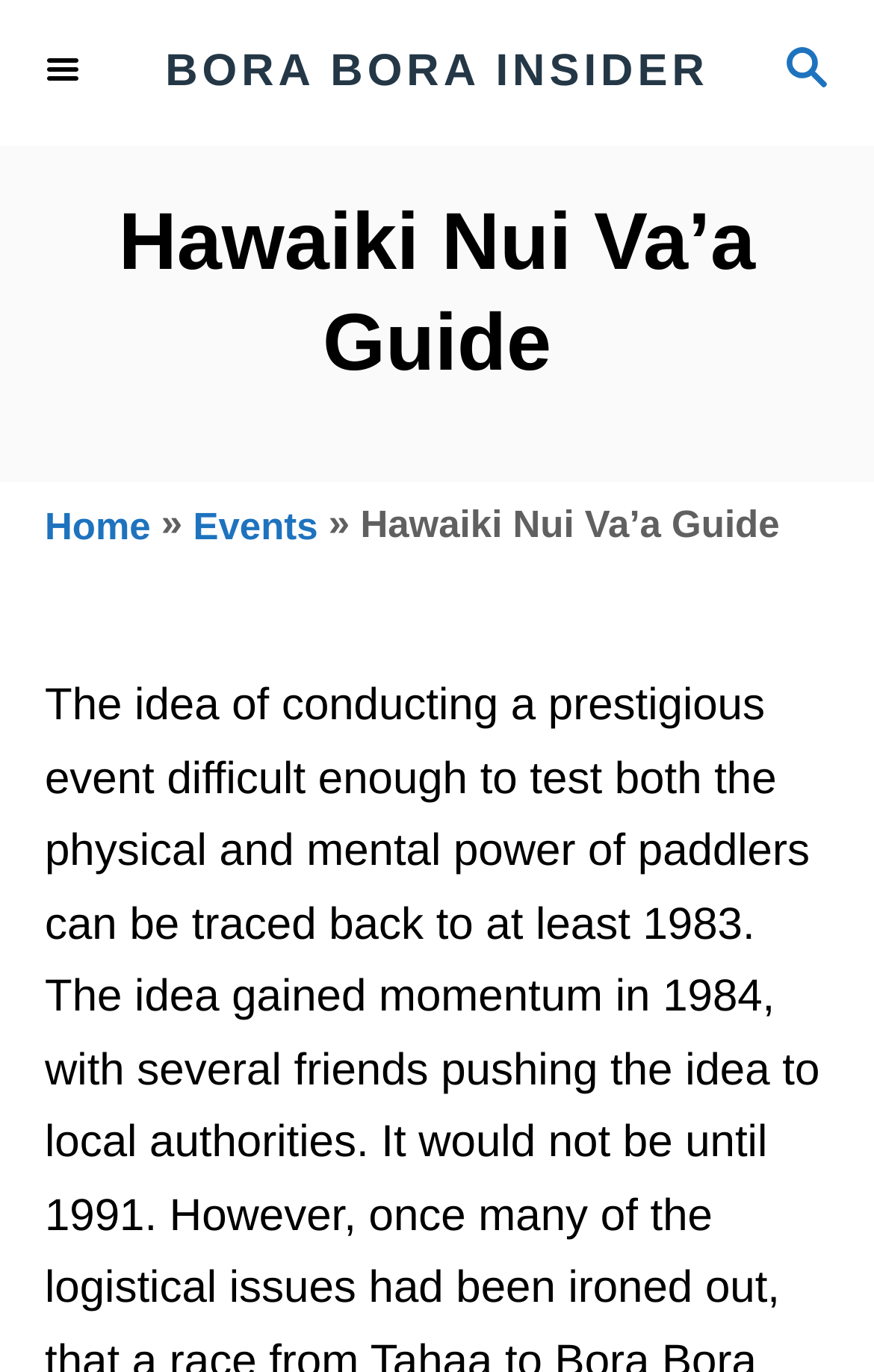What is the name of the website?
From the image, provide a succinct answer in one word or a short phrase.

Bora Bora Insider